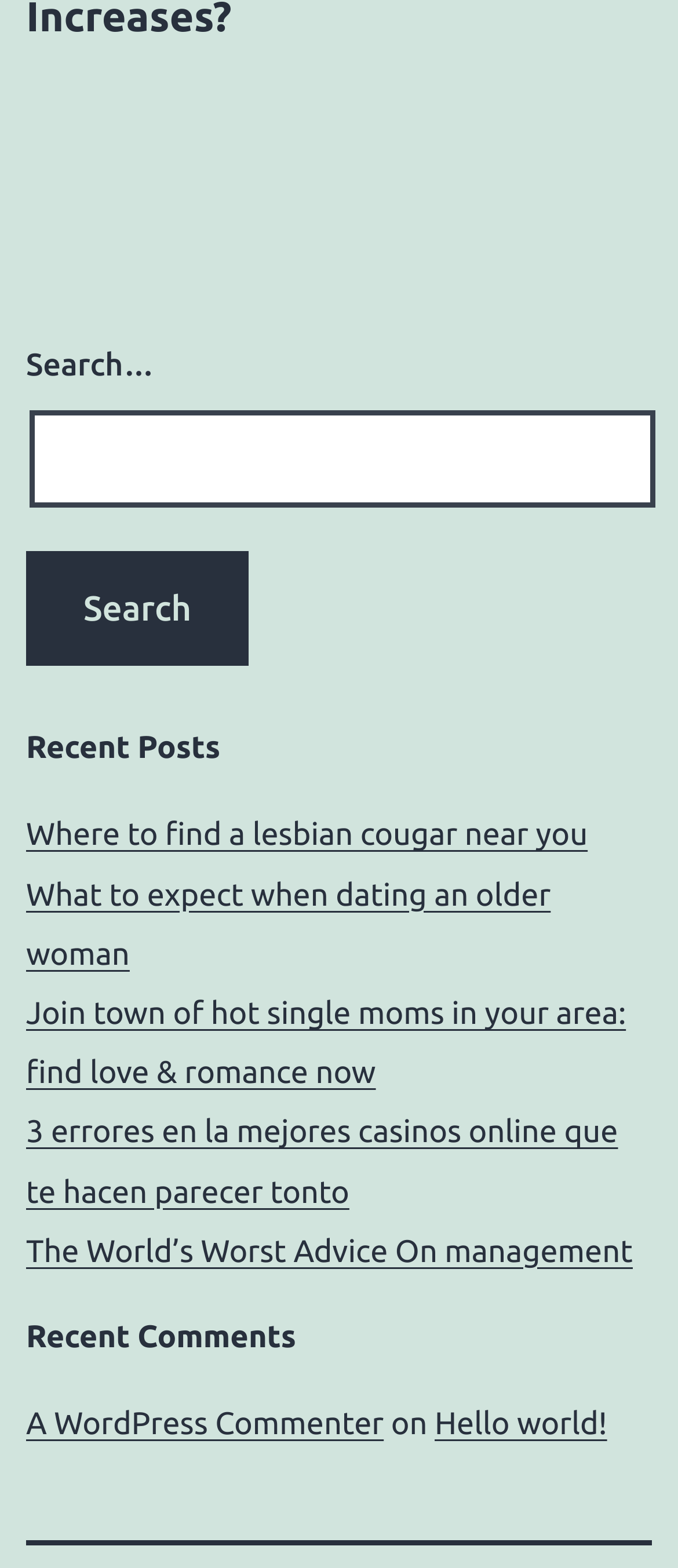Locate the bounding box coordinates of the clickable area to execute the instruction: "Click on the 'desserts' link". Provide the coordinates as four float numbers between 0 and 1, represented as [left, top, right, bottom].

None